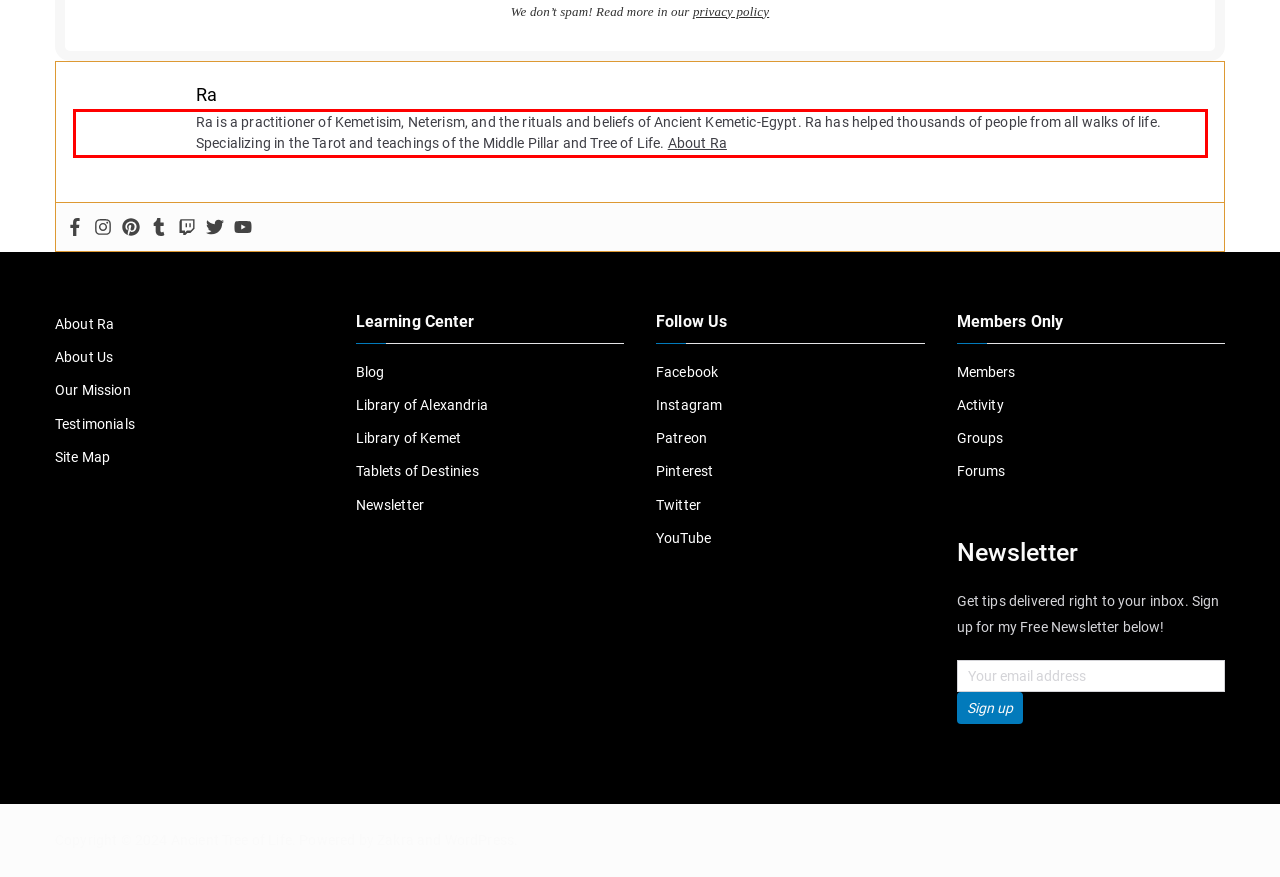With the given screenshot of a webpage, locate the red rectangle bounding box and extract the text content using OCR.

Ra is a practitioner of Kemetisim, Neterism, and the rituals and beliefs of Ancient Kemetic-Egypt. Ra has helped thousands of people from all walks of life. Specializing in the Tarot and teachings of the Middle Pillar and Tree of Life. About Ra